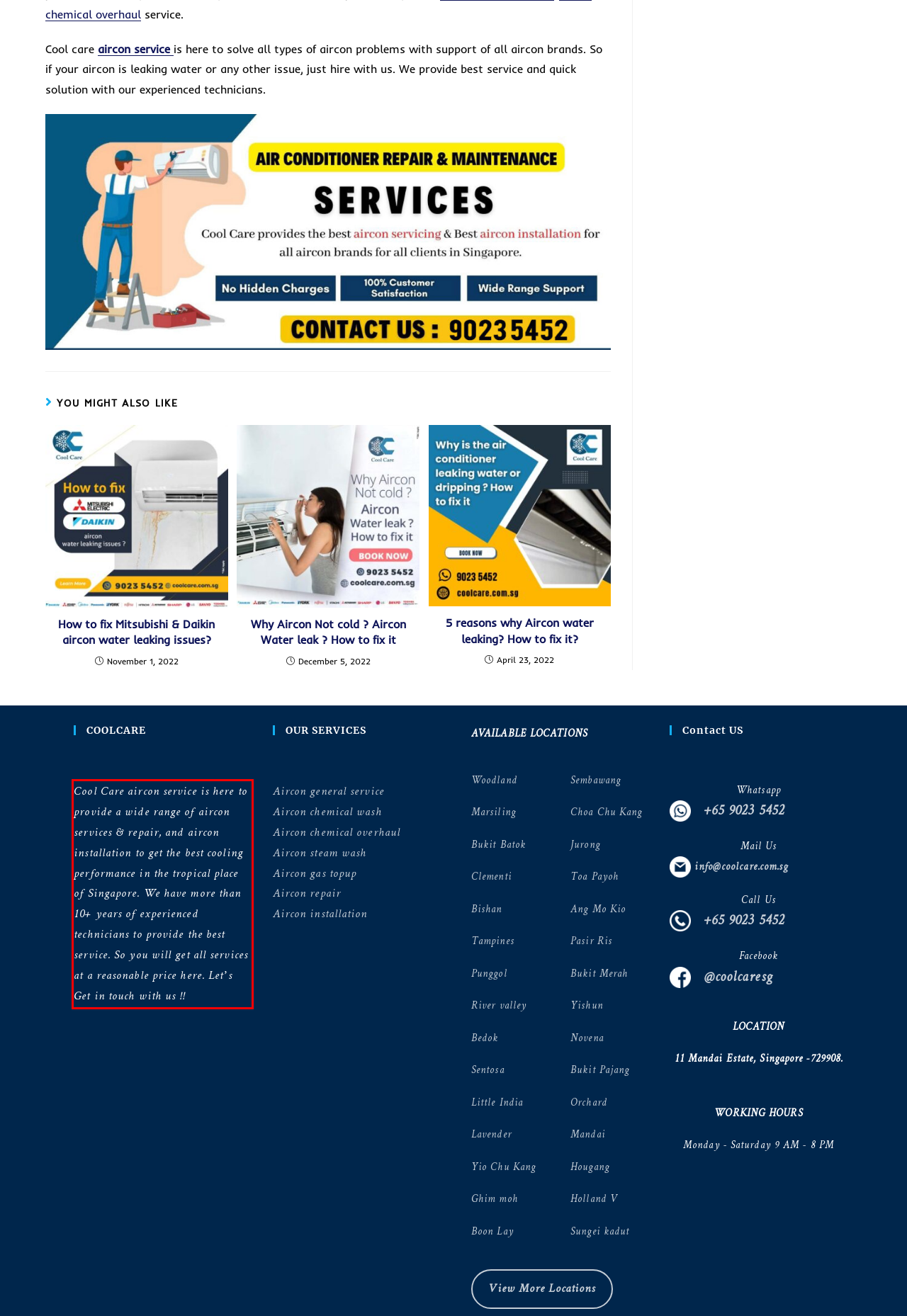Within the screenshot of the webpage, locate the red bounding box and use OCR to identify and provide the text content inside it.

Cool Care aircon service is here to provide a wide range of aircon services & repair, and aircon installation to get the best cooling performance in the tropical place of Singapore. We have more than 10+ years of experienced technicians to provide the best service. So you will get all services at a reasonable price here. Let’s Get in touch with us !!